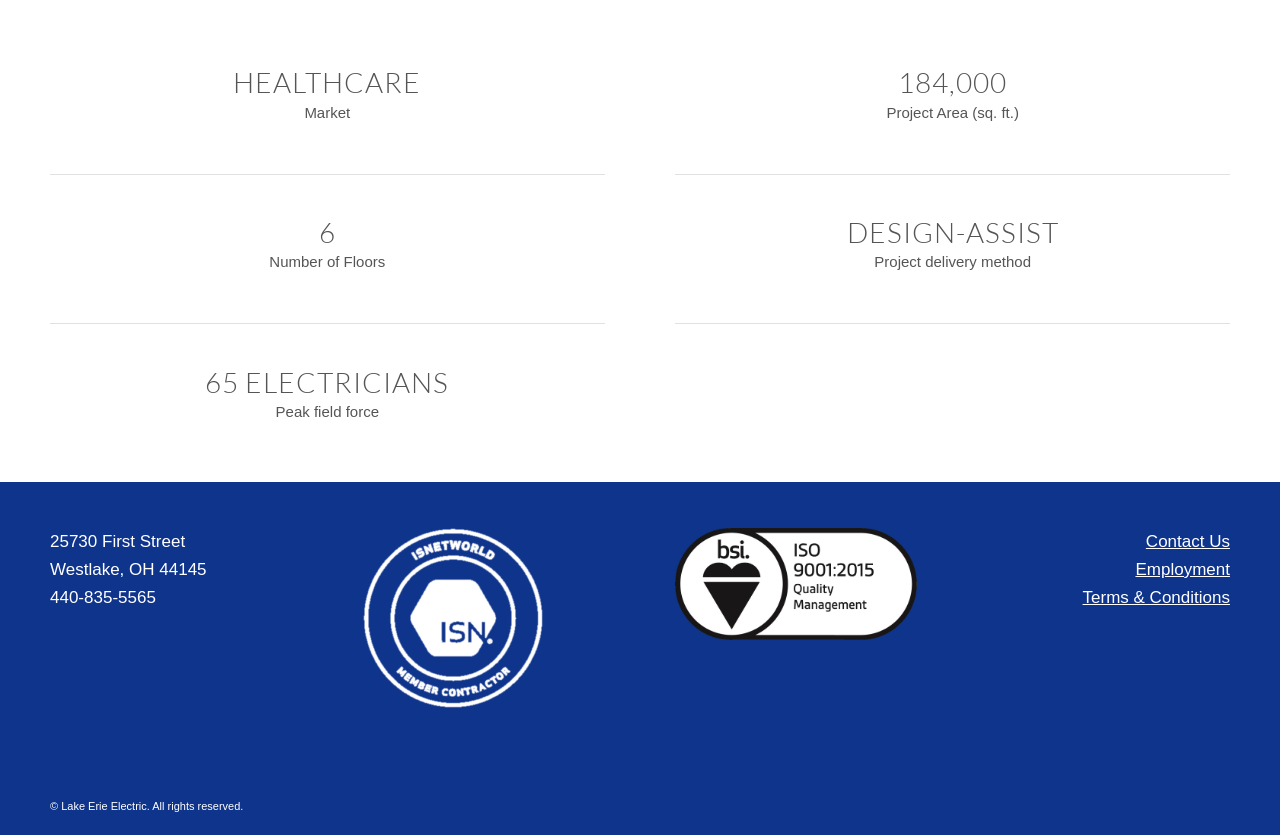Using a single word or phrase, answer the following question: 
What is the address of the healthcare facility?

25730 First Street, Westlake, OH 44145